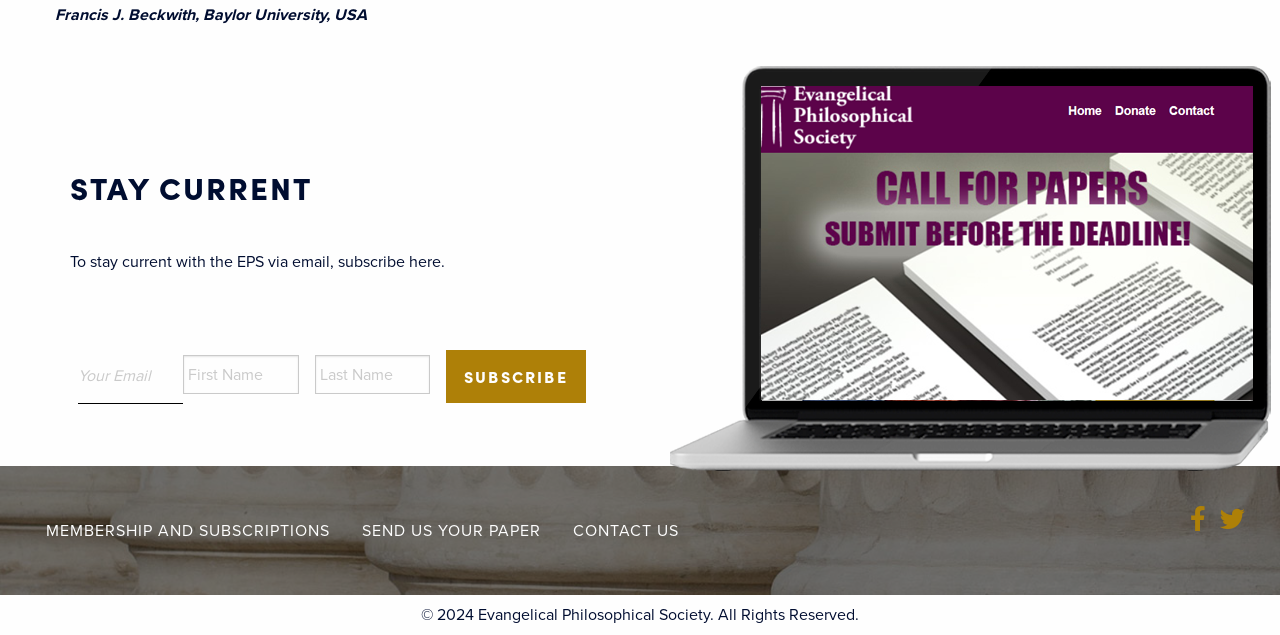Please predict the bounding box coordinates (top-left x, top-left y, bottom-right x, bottom-right y) for the UI element in the screenshot that fits the description: Privacy Policy

None